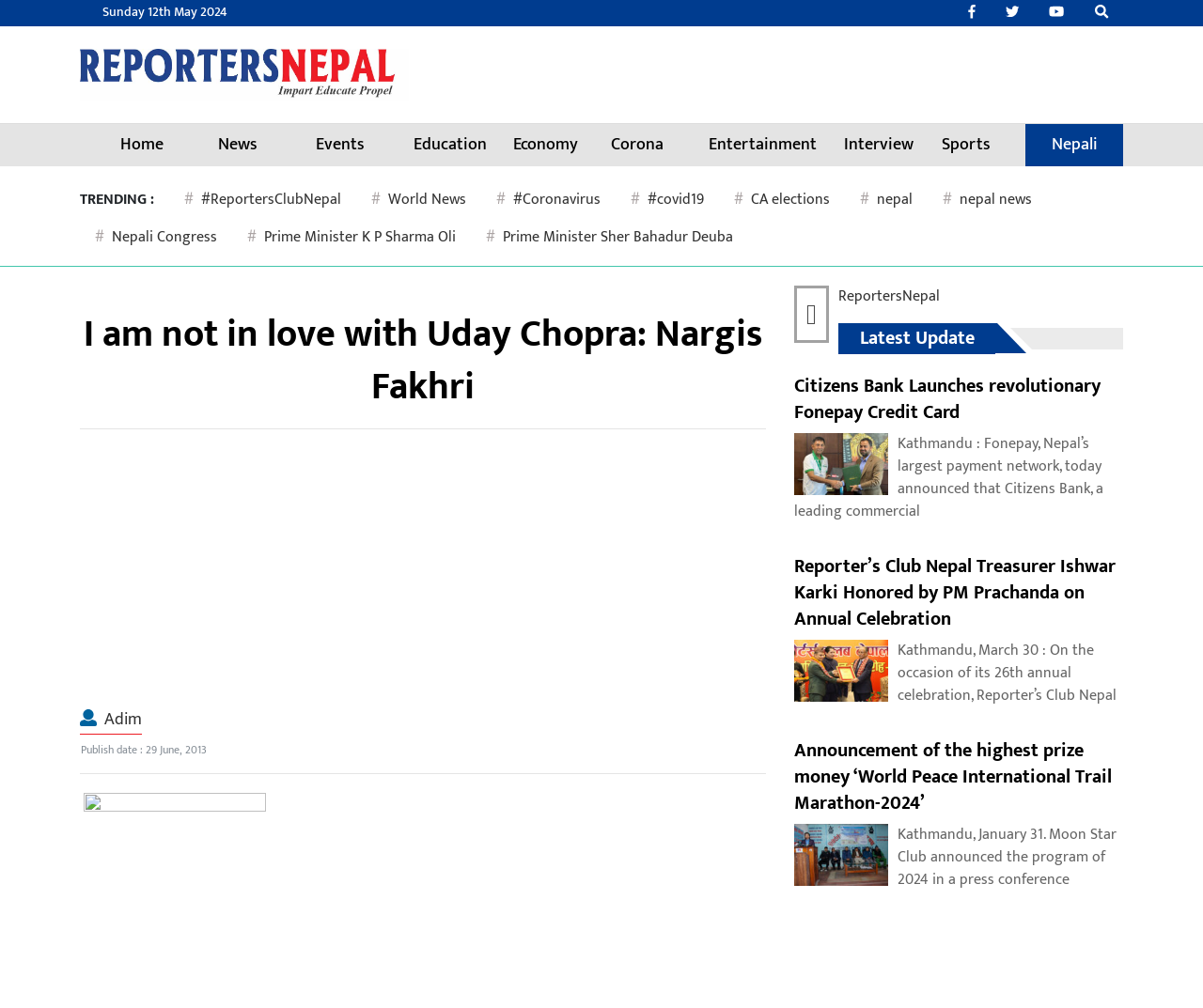Find the bounding box coordinates of the element to click in order to complete the given instruction: "Click on the 'Entertainment' link."

[0.578, 0.123, 0.69, 0.165]